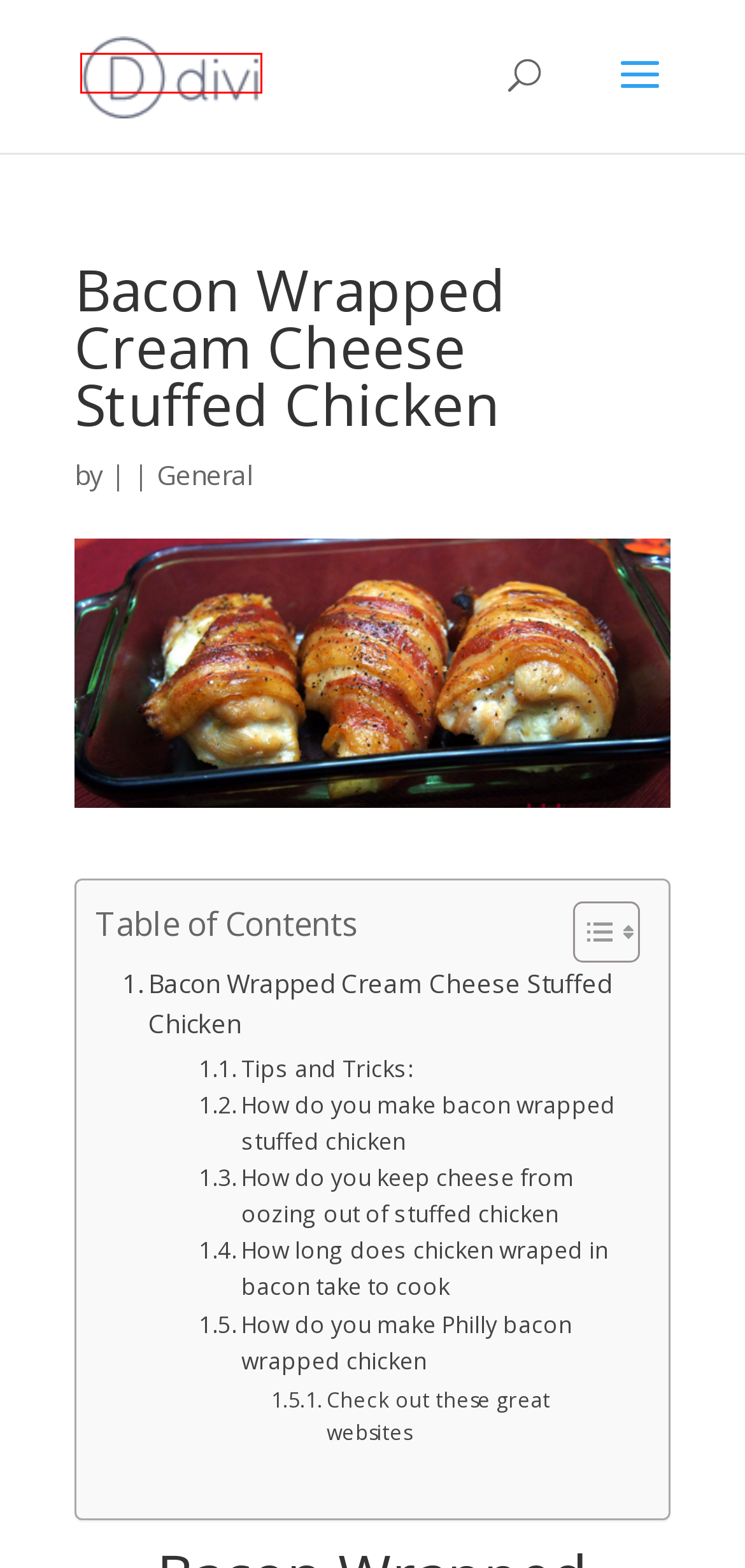You are given a screenshot of a webpage with a red rectangle bounding box around an element. Choose the best webpage description that matches the page after clicking the element in the bounding box. Here are the candidates:
A. Home Page1 - Mindful Living Guide
B. Hop Error
C. General - Menu Momma
D. Blog Tool, Publishing Platform, and CMS – WordPress.org
E. Crazy Cool Pet – Free dog vaccination schedule chart pdf - Crazy Cool Pets
F. Stayhere Homepage - Finding Worldwide hotels to stay at!
G. Good Cooking Is Easy: Easy recipes for the novice beginner cook.
H. Home Page - Menu Momma

H